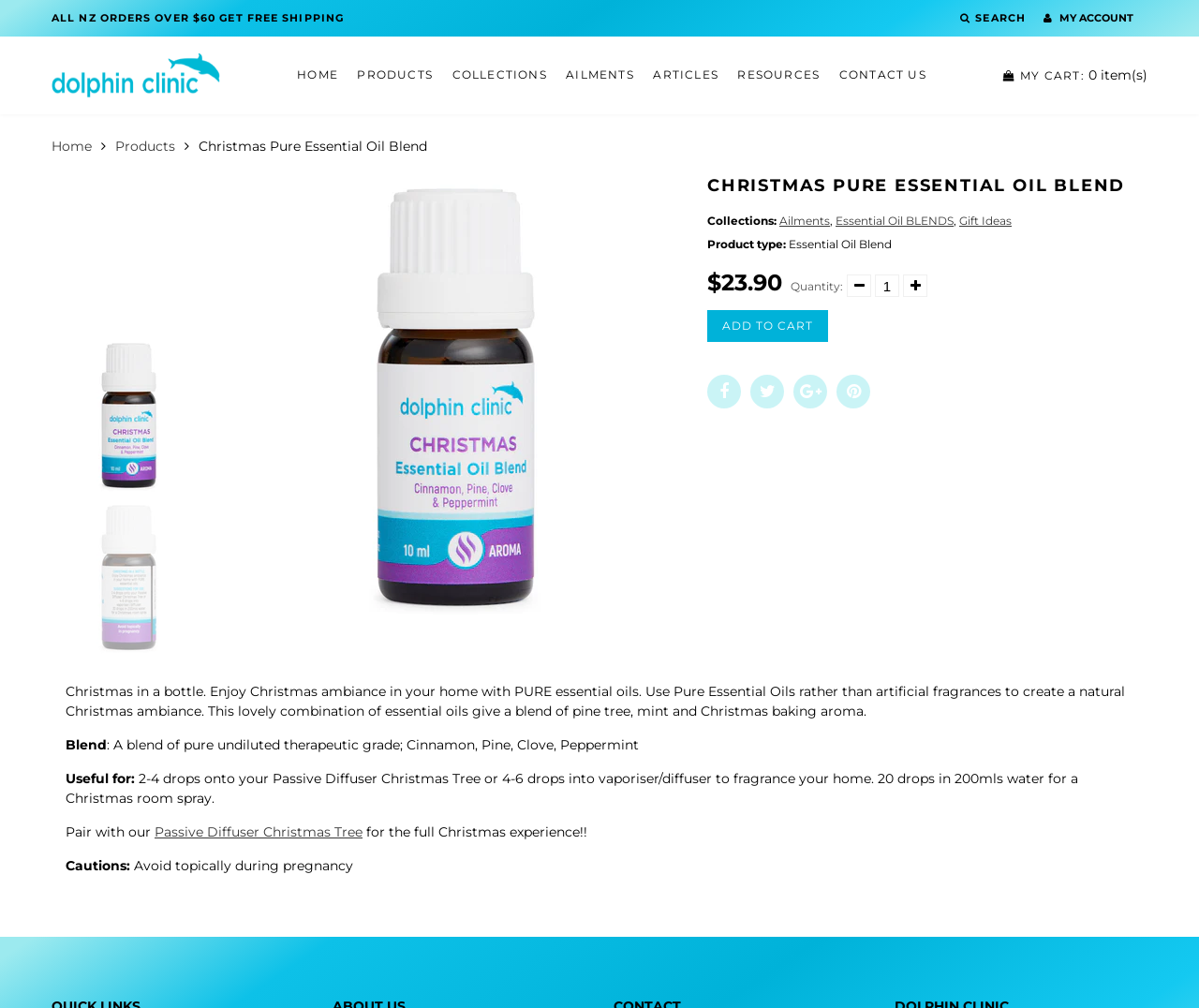Describe in detail what you see on the webpage.

This webpage is about a Christmas-themed essential oil blend product from Dolphin Clinic. At the top, there is a navigation bar with links to "MY ACCOUNT", "HOME", "PRODUCTS", "COLLECTIONS", "AILMENTS", "ARTICLES", "RESOURCES", and "CONTACT US". Below the navigation bar, there is a banner with a promotional message "ALL NZ ORDERS OVER $60 GET FREE SHIPPING" and a search bar.

On the left side, there is a vertical menu with links to "Home", "Products", and other categories. Next to the menu, there is a large image of the product, Christmas Pure Essential Oil Blend, which is a bottle of essential oil with a festive label.

The main content area is divided into sections. The first section has a heading "CHRISTMAS PURE ESSENTIAL OIL BLEND" and a brief description of the product, which is a blend of essential oils that creates a natural Christmas ambiance. Below the description, there are links to related collections, such as "Ailments", "Essential Oil Blends", and "Gift Ideas".

The next section displays the product details, including the price "$23.90", a quantity selector, and an "ADD TO CART" button. There are also social media sharing links below the product details.

Further down, there is a detailed product description, which explains how to use the essential oil blend, its benefits, and cautions. The description is divided into sections, including "Blend", "Useful for:", and "Cautions". There is also a link to a related product, "Passive Diffuser Christmas Tree", which is recommended to pair with the essential oil blend for a full Christmas experience.

Throughout the webpage, there are several images, including the product image, the Dolphin Clinic logo, and decorative images. The overall layout is organized and easy to navigate, with clear headings and concise text.